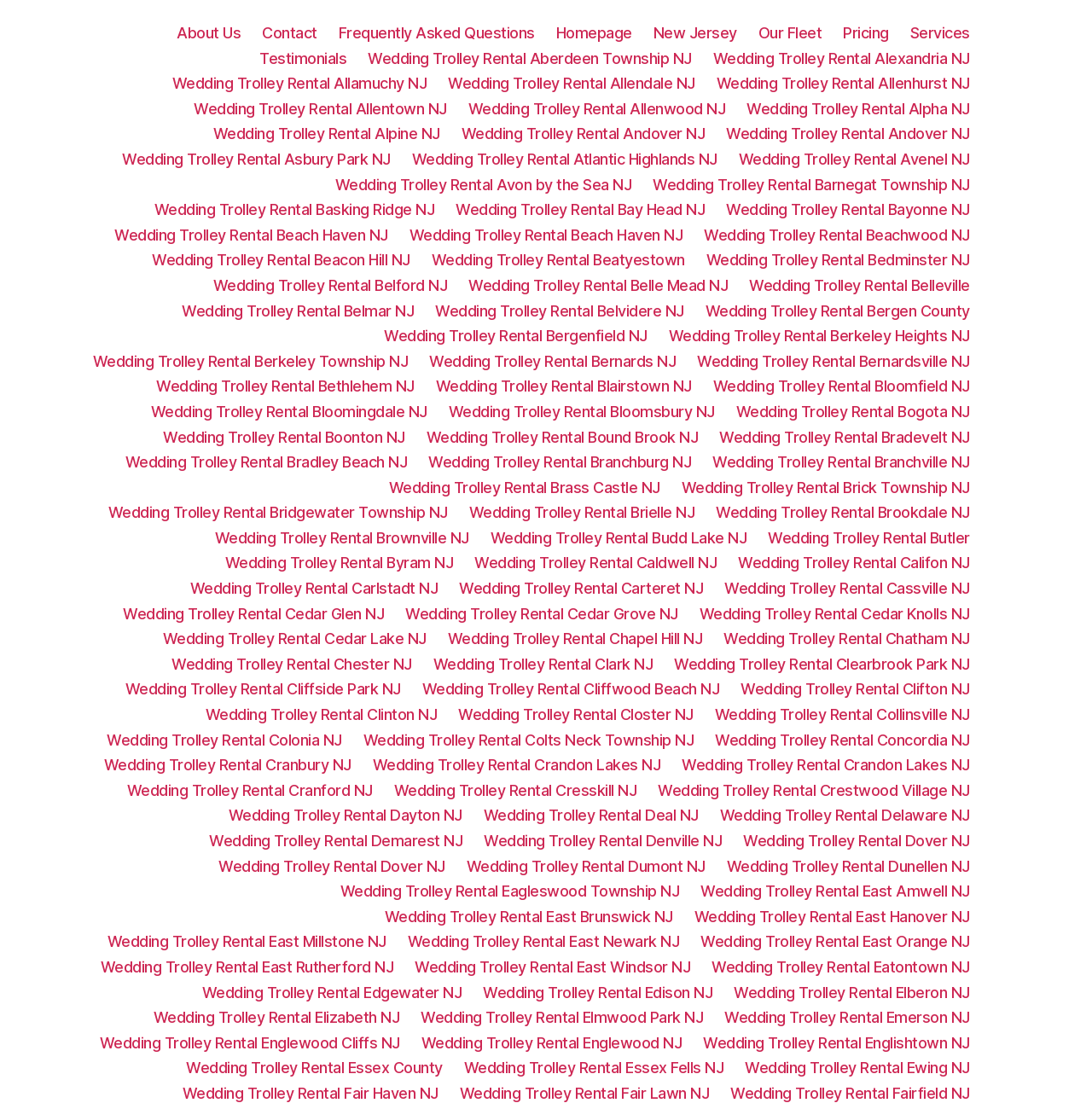Given the element description "Wedding Trolley Rental Butler" in the screenshot, predict the bounding box coordinates of that UI element.

[0.703, 0.479, 0.888, 0.496]